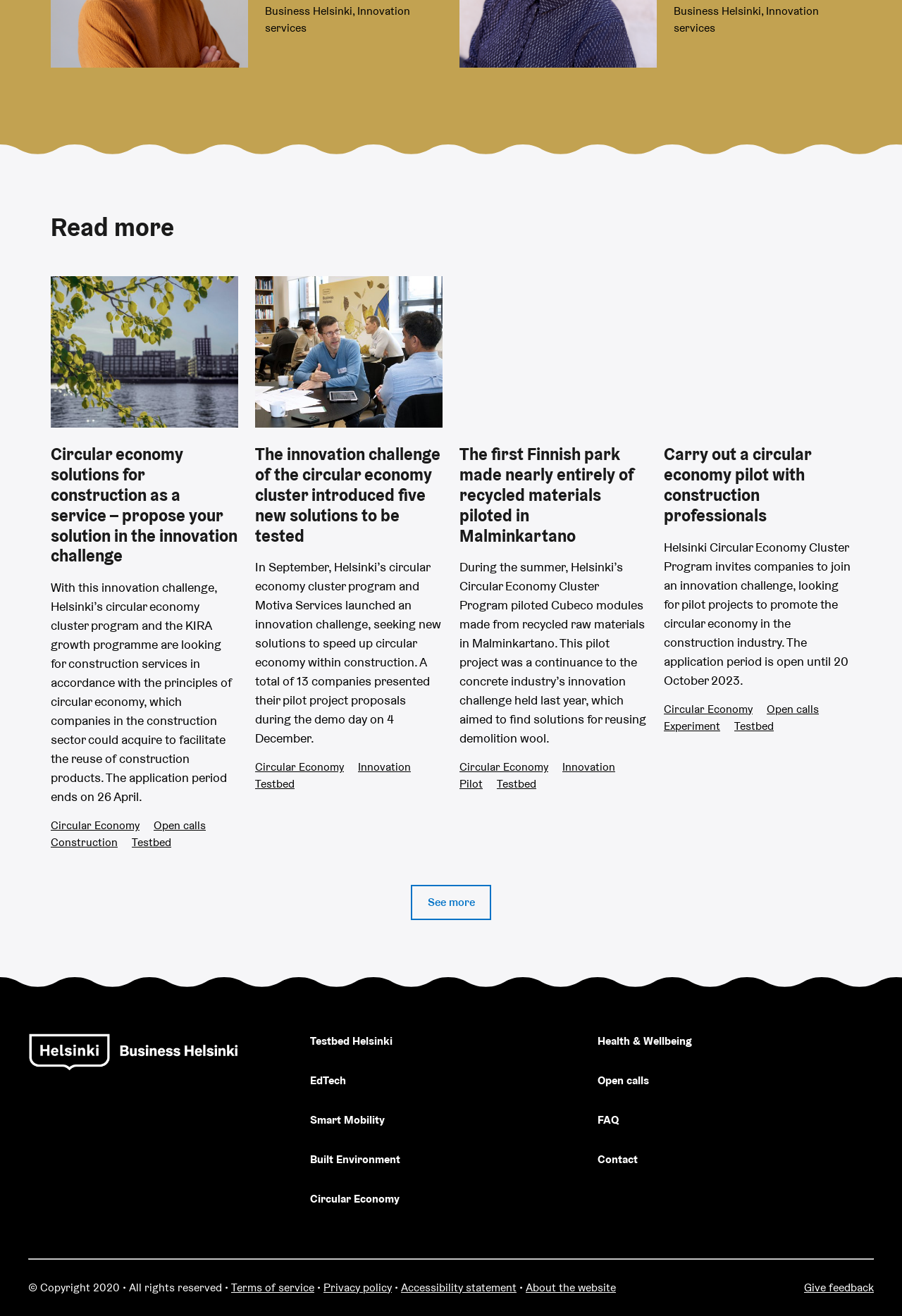Give a one-word or phrase response to the following question: What is the purpose of the innovation challenge?

Find circular economy solutions